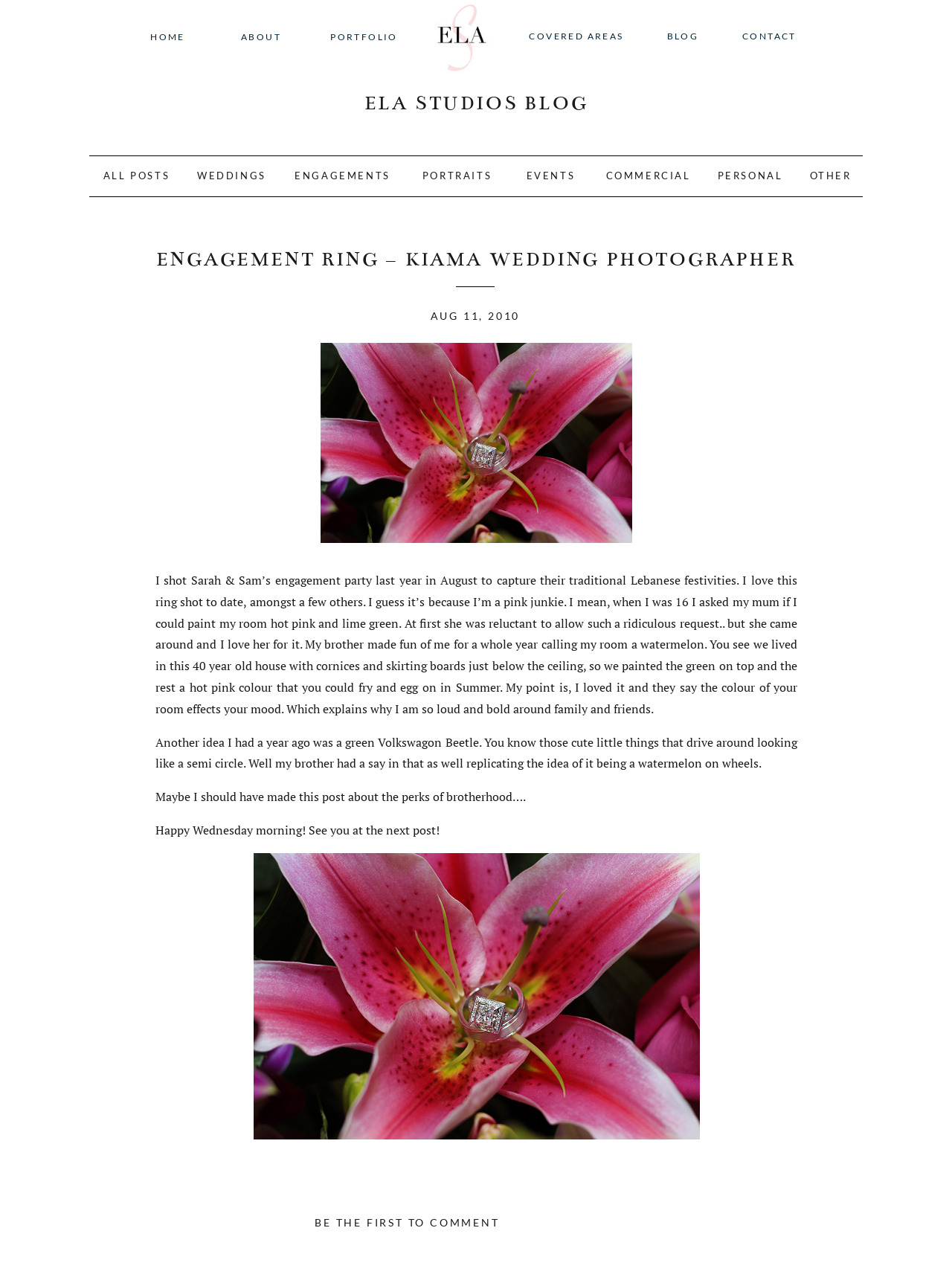What type of car did the photographer want to have a year ago?
Answer with a single word or short phrase according to what you see in the image.

Green Volkswagon Beetle